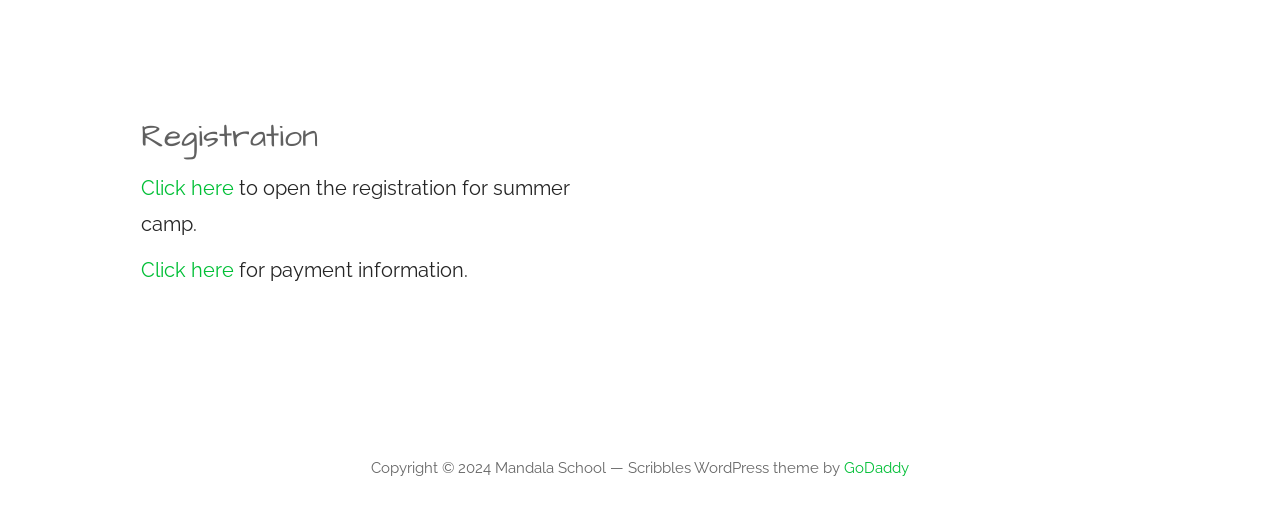Given the description: "GoDaddy", determine the bounding box coordinates of the UI element. The coordinates should be formatted as four float numbers between 0 and 1, [left, top, right, bottom].

[0.659, 0.878, 0.71, 0.913]